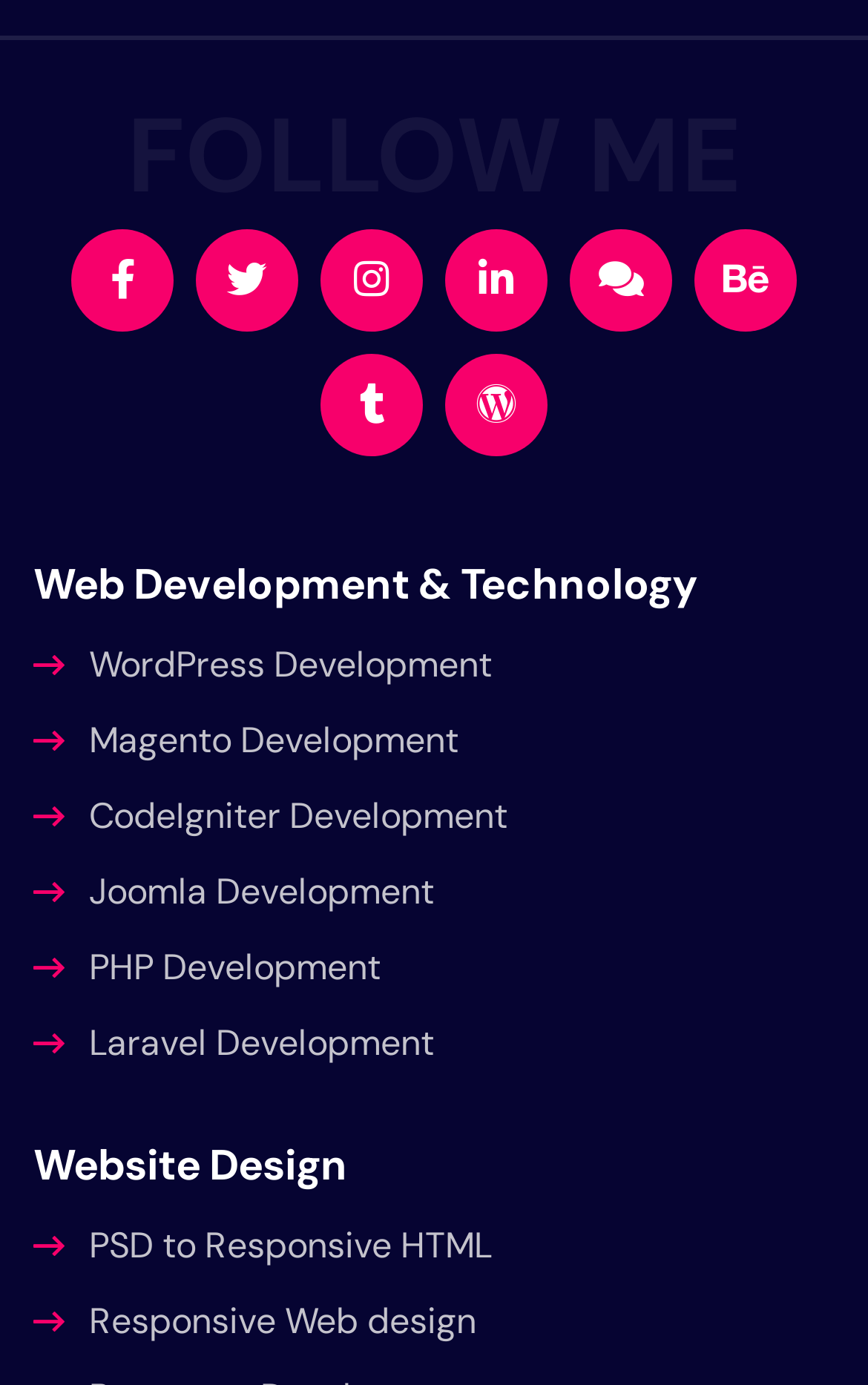Please locate the bounding box coordinates of the element that should be clicked to achieve the given instruction: "Click on WordPress Development".

[0.038, 0.453, 0.567, 0.508]